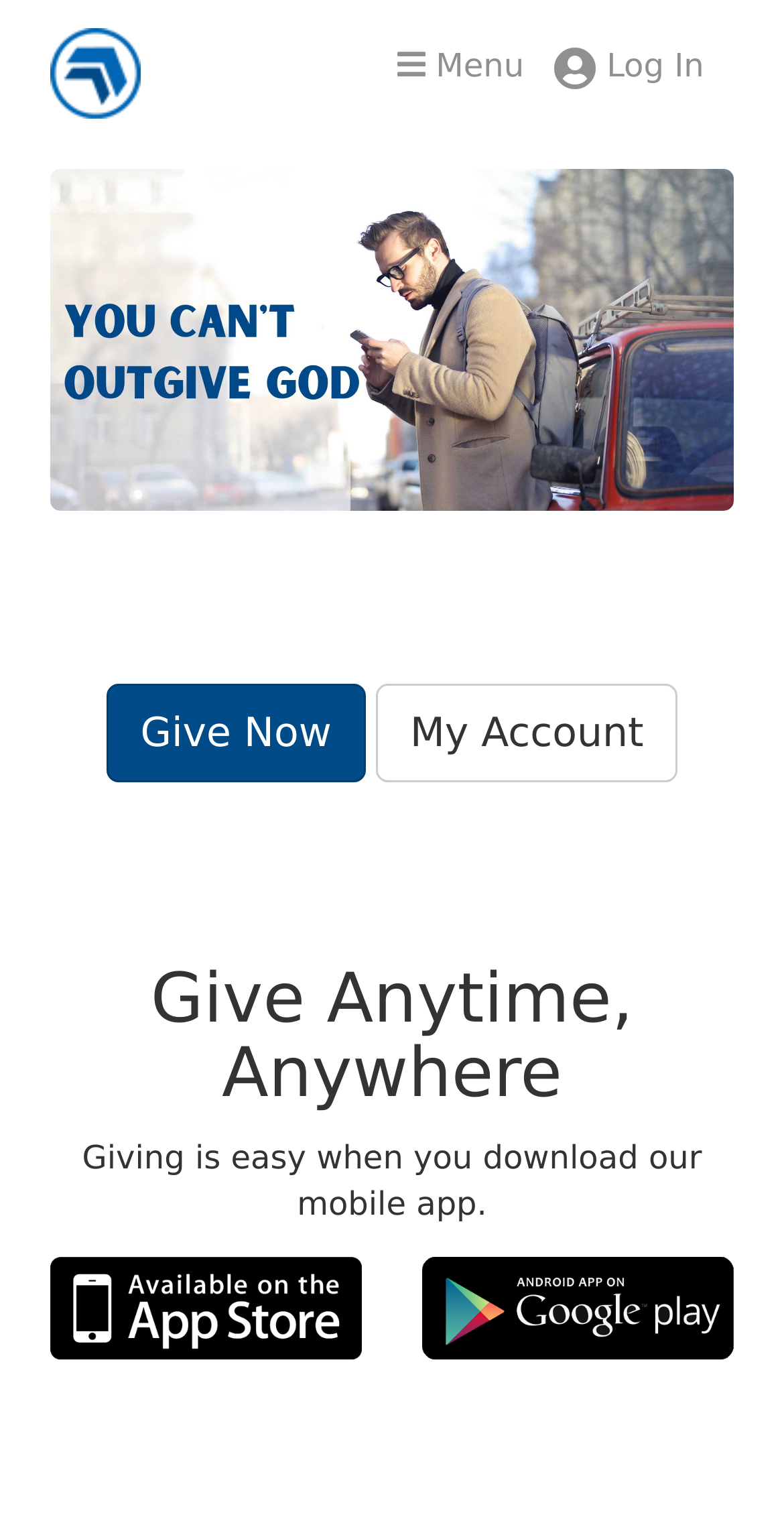What is the purpose of the 'Give Now' button?
Based on the visual details in the image, please answer the question thoroughly.

The 'Give Now' button is a prominent link on the webpage, suggesting that it is a call-to-action for users to make a donation. The surrounding context, including the image of a person giving and the heading 'Give Anytime, Anywhere', further supports this interpretation.